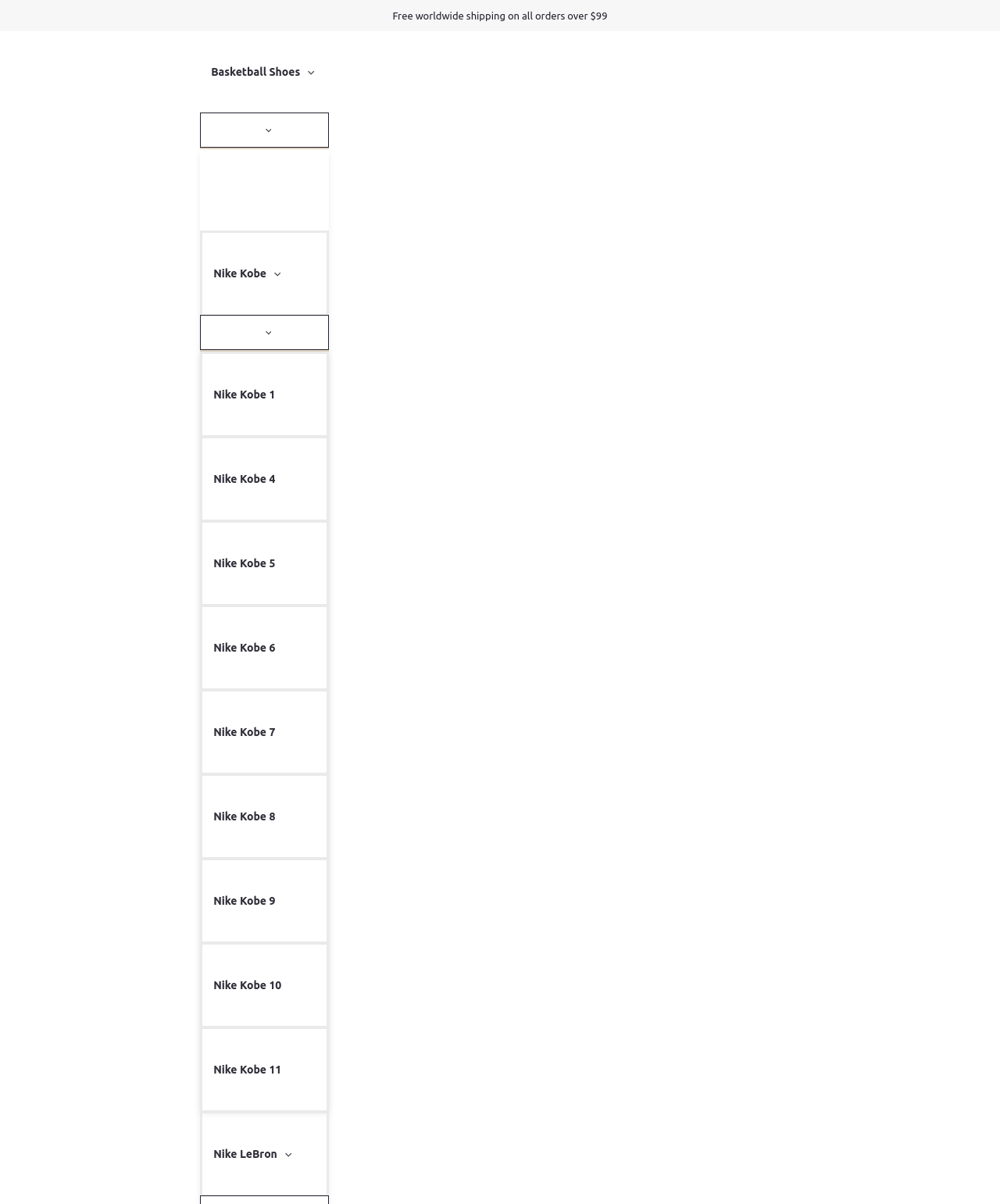Find the bounding box of the element with the following description: "Nike Kobe 9". The coordinates must be four float numbers between 0 and 1, formatted as [left, top, right, bottom].

[0.2, 0.713, 0.329, 0.783]